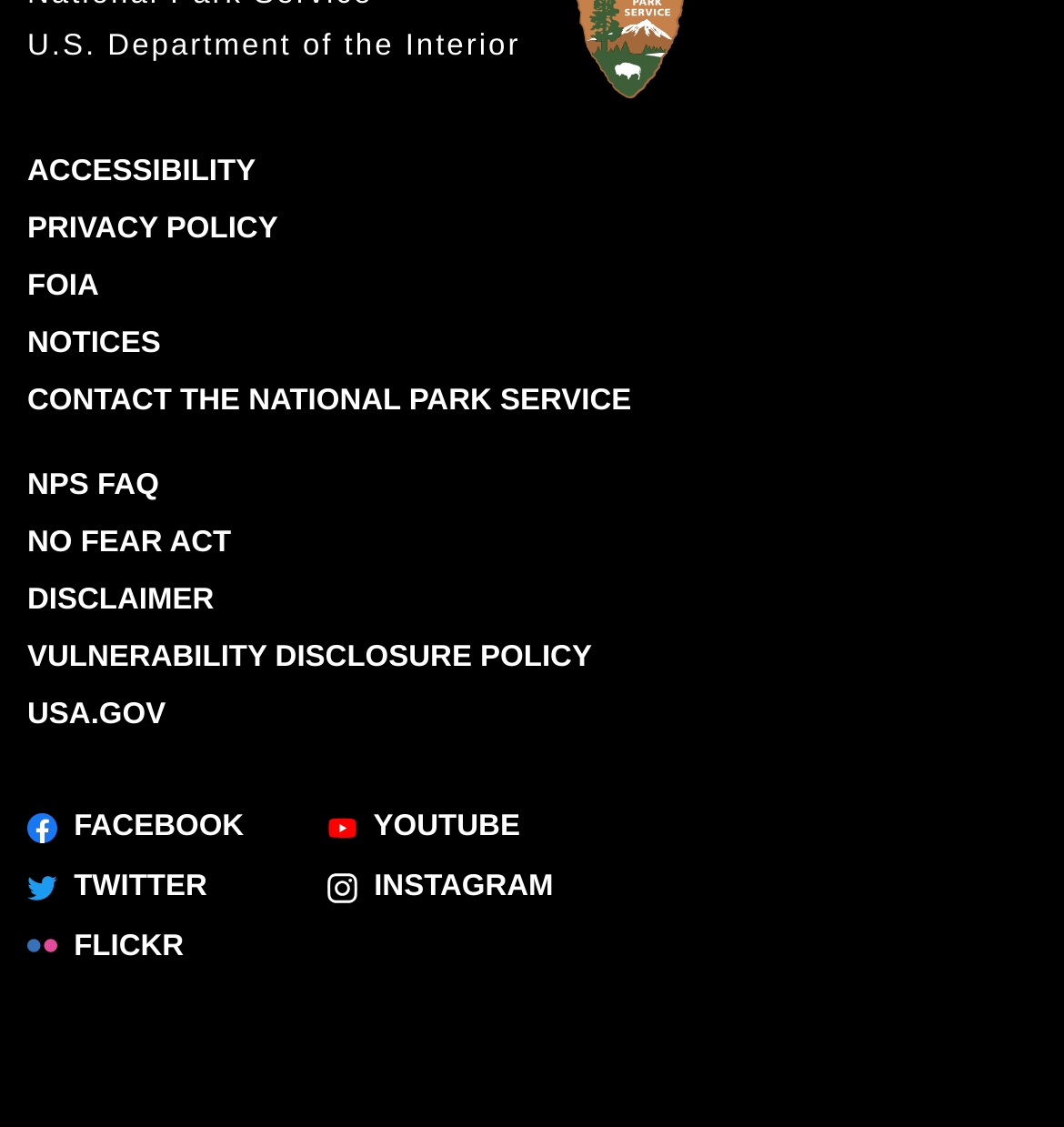Identify the bounding box coordinates for the region of the element that should be clicked to carry out the instruction: "Watch on Youtube". The bounding box coordinates should be four float numbers between 0 and 1, i.e., [left, top, right, bottom].

[0.308, 0.72, 0.489, 0.749]